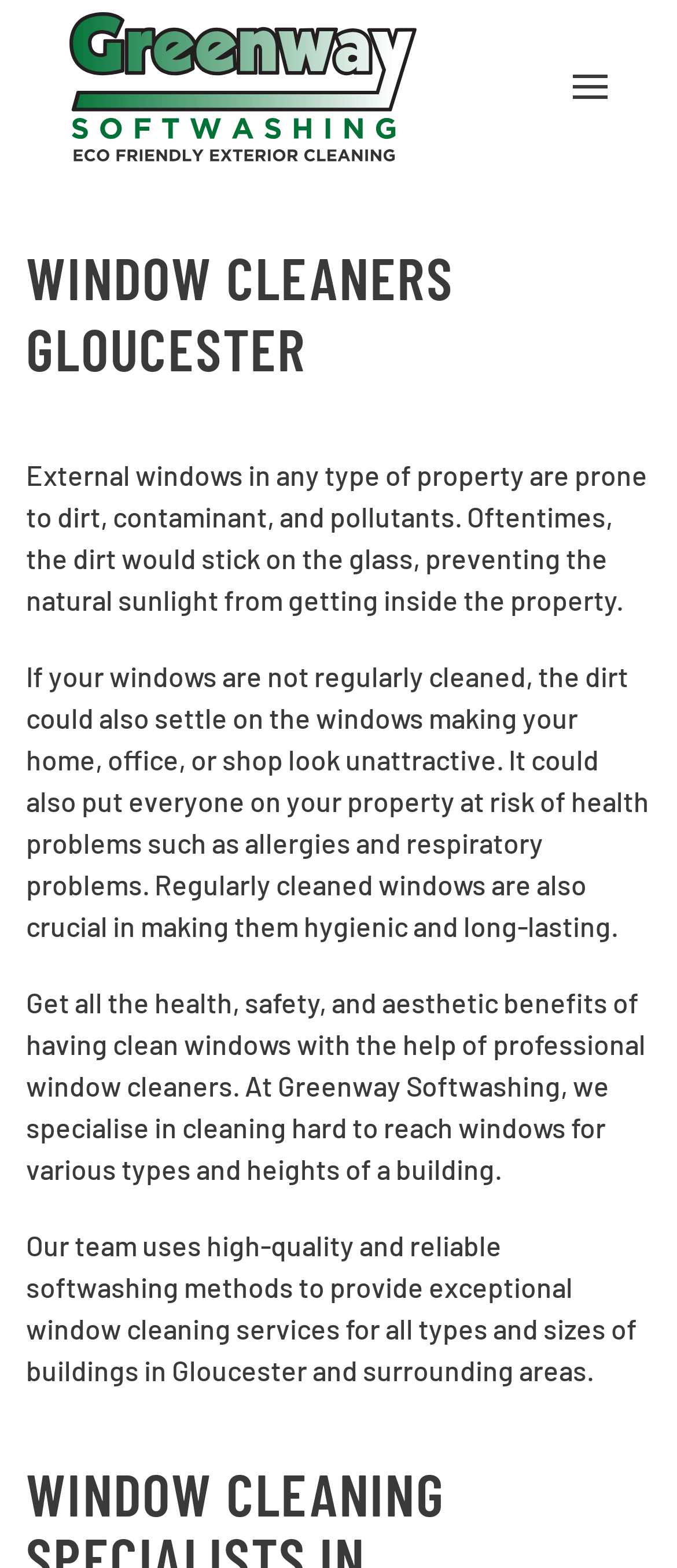Determine the heading of the webpage and extract its text content.

WINDOW CLEANERS GLOUCESTER